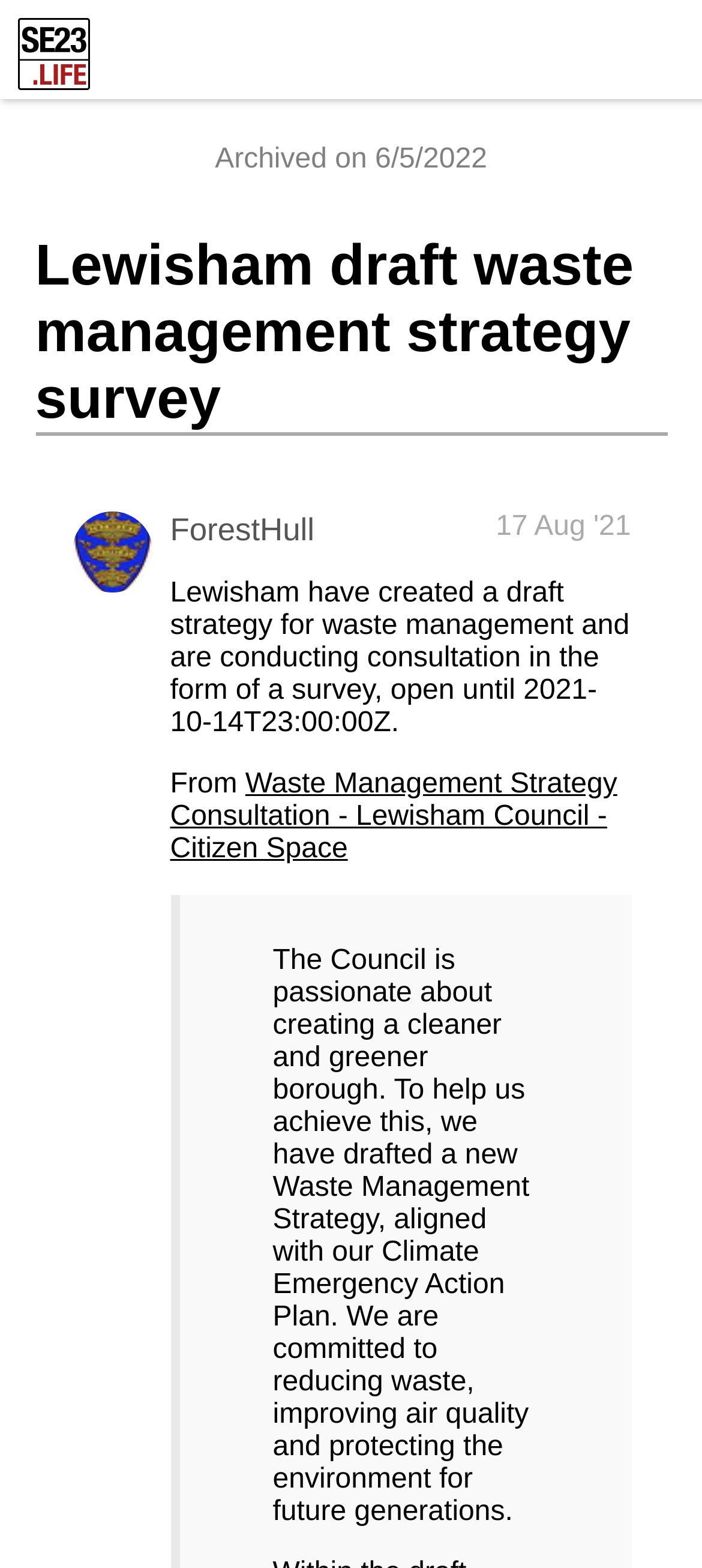Articulate a complete and detailed caption of the webpage elements.

The webpage is about Lewisham's draft waste management strategy survey. At the top left, there is a link to "SE23 Forum - Forest Hill & Honor Oak" accompanied by an image with the same name. Below this, there is a static text indicating that the content was archived on 6/5/2022. 

The main heading "Lewisham draft waste management strategy survey" is centered at the top of the page. 

On the left side of the page, there is an image, and next to it, the text "ForestHull" is displayed. Below this, a paragraph of text explains that Lewisham has created a draft strategy for waste management and is conducting a consultation in the form of a survey, which was open until a specific date. The date "2021-10-14T23:00:00Z" is mentioned below this text. 

A link to "Waste Management Strategy Consultation - Lewisham Council - Citizen Space" is provided, which is accompanied by a description of the council's goals, including creating a cleaner and greener borough, reducing waste, improving air quality, and protecting the environment.